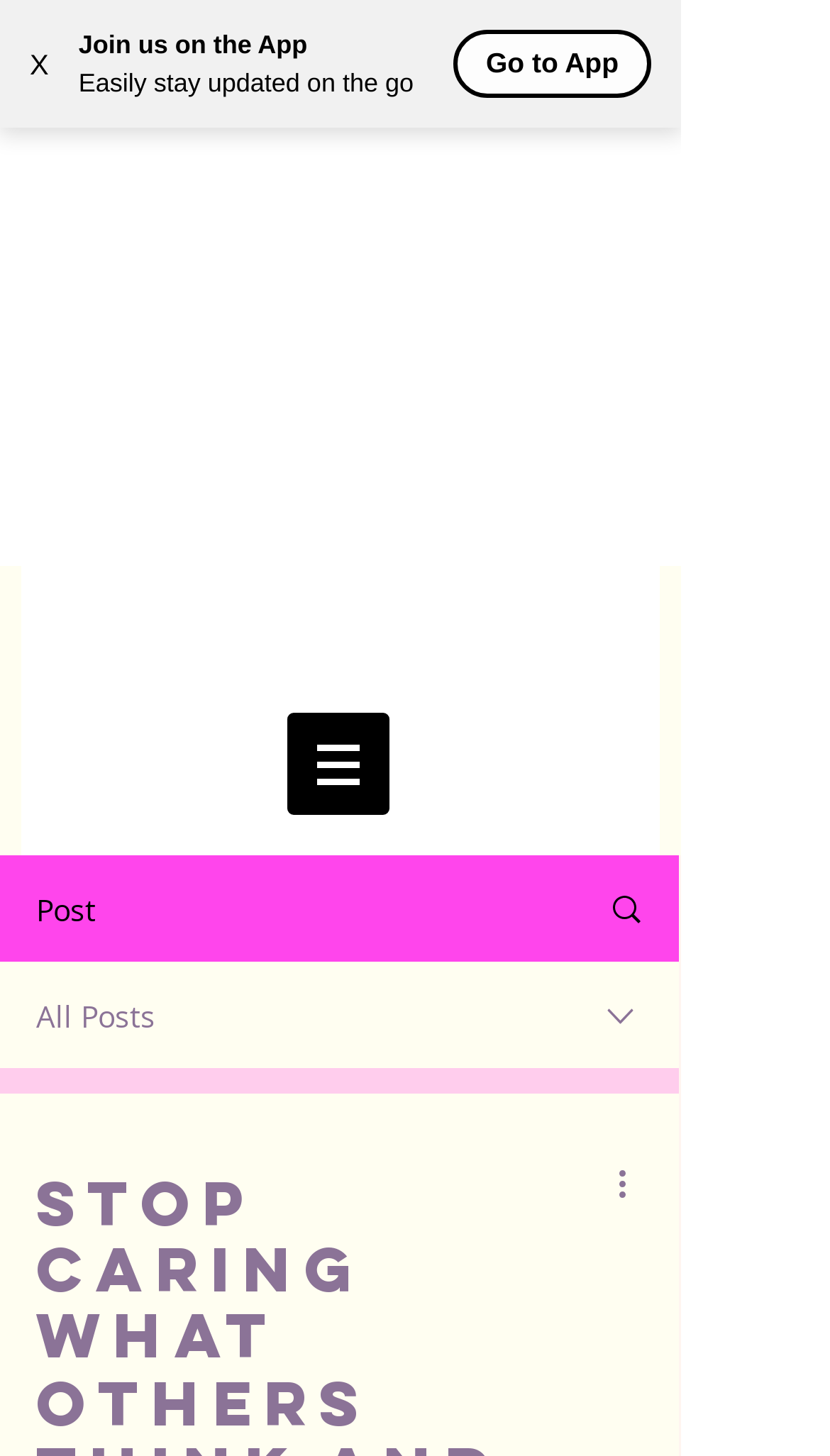What is the purpose of the 'Go to App' button?
Look at the image and answer with only one word or phrase.

To stay updated on the go